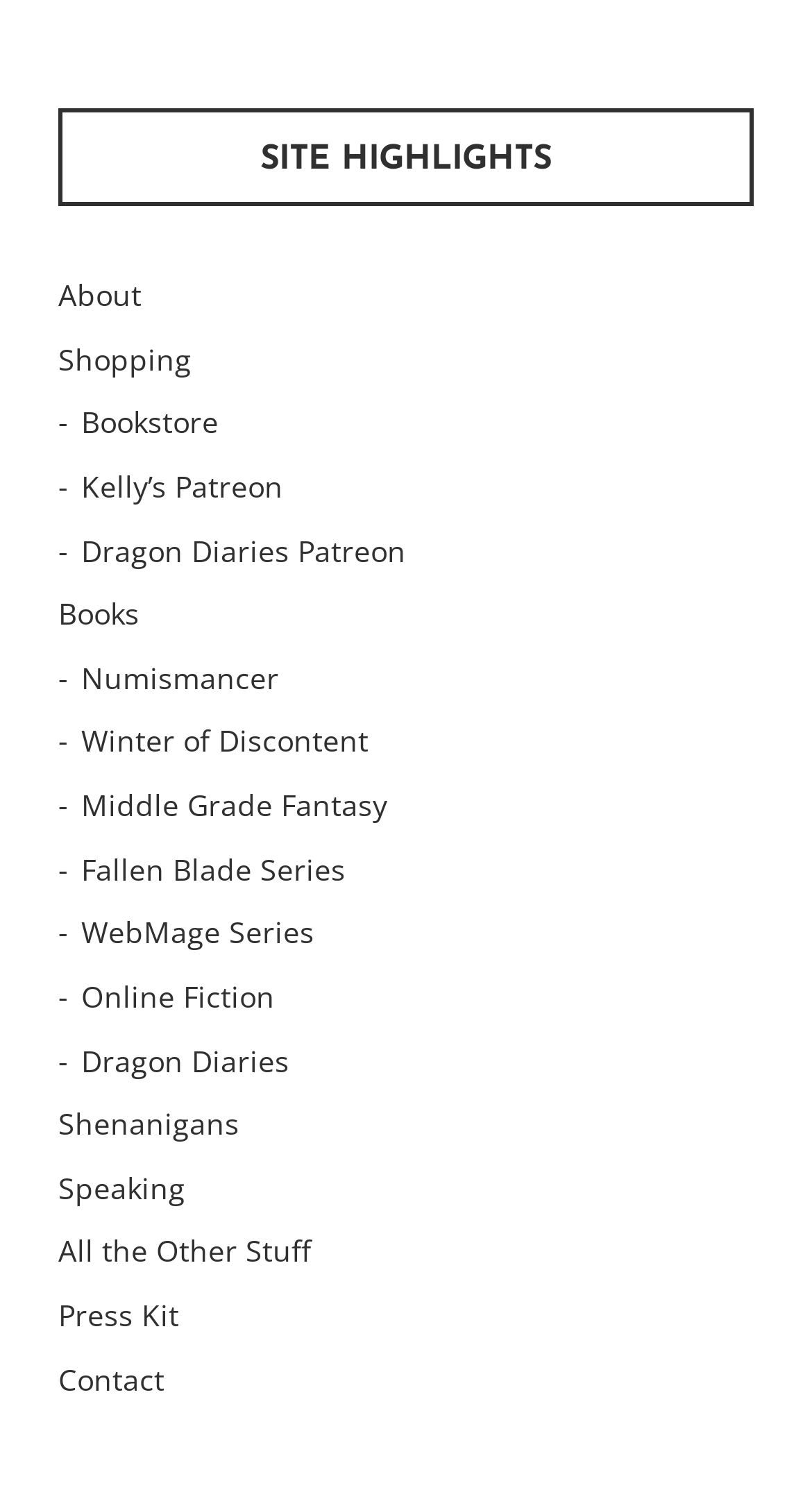How many links are under 'SITE HIGHLIGHTS'?
Based on the screenshot, respond with a single word or phrase.

17